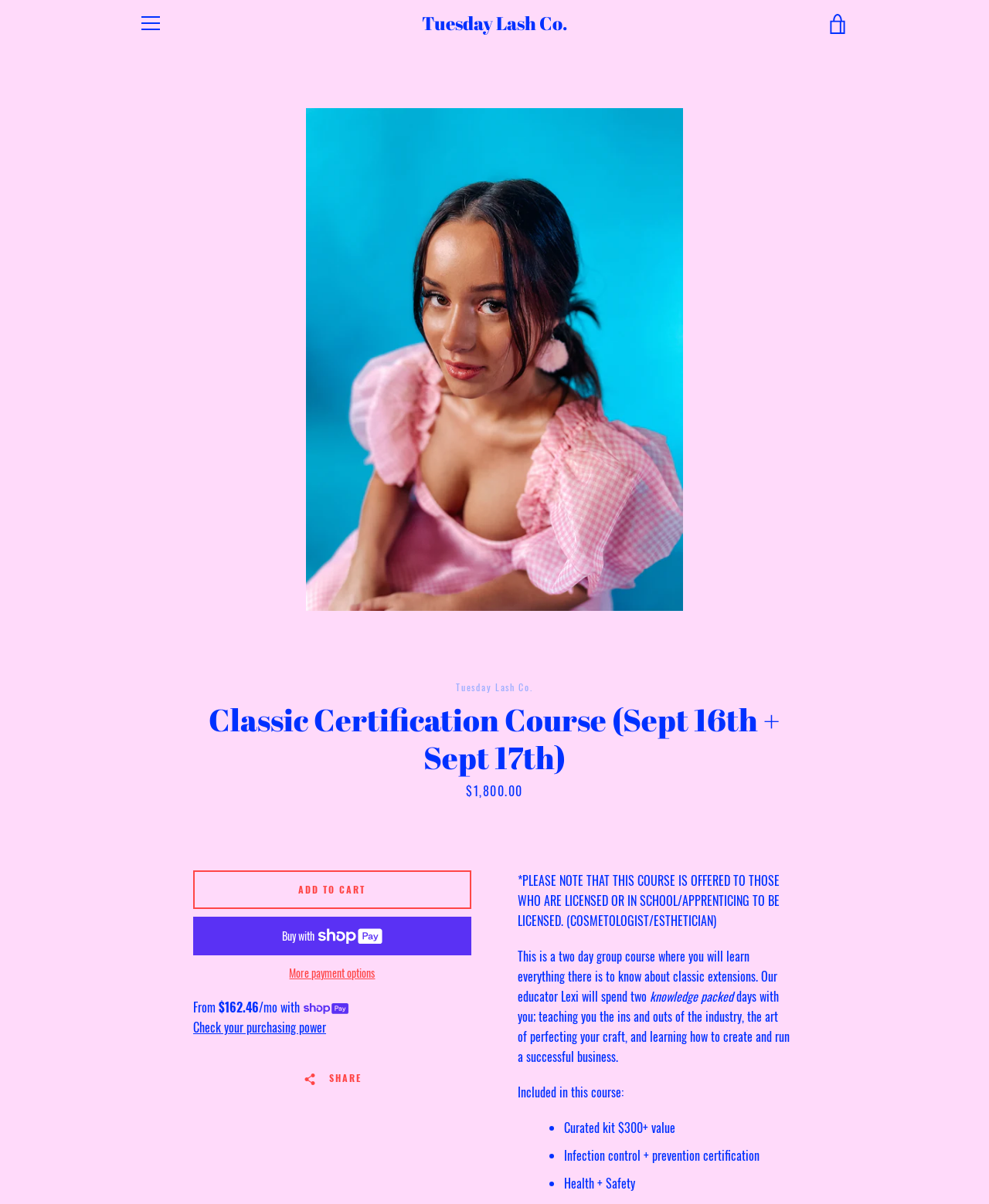For the given element description About Us, determine the bounding box coordinates of the UI element. The coordinates should follow the format (top-left x, top-left y, bottom-right x, bottom-right y) and be within the range of 0 to 1.

[0.452, 0.148, 0.548, 0.18]